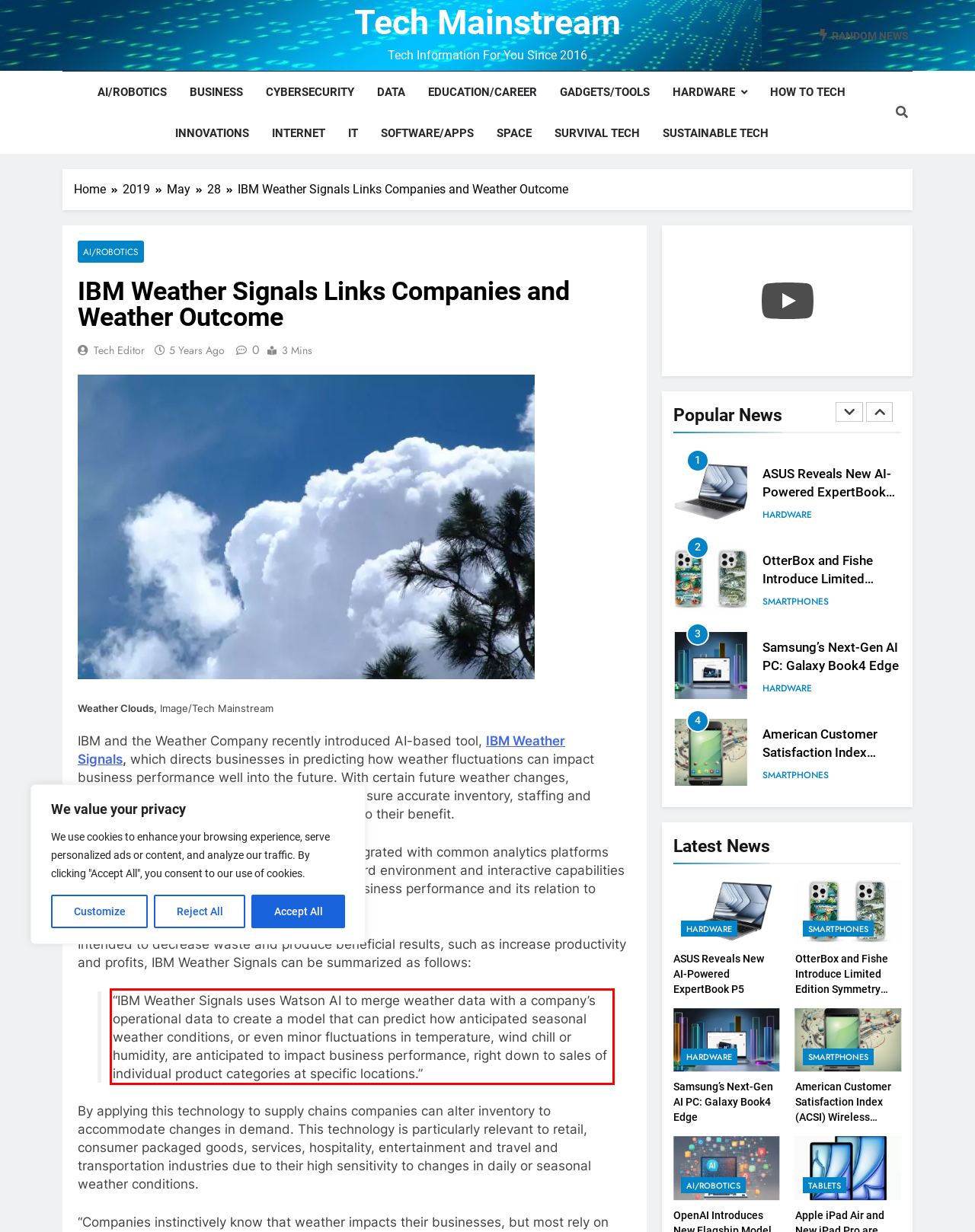With the provided screenshot of a webpage, locate the red bounding box and perform OCR to extract the text content inside it.

“IBM Weather Signals uses Watson AI to merge weather data with a company’s operational data to create a model that can predict how anticipated seasonal weather conditions, or even minor fluctuations in temperature, wind chill or humidity, are anticipated to impact business performance, right down to sales of individual product categories at specific locations.”